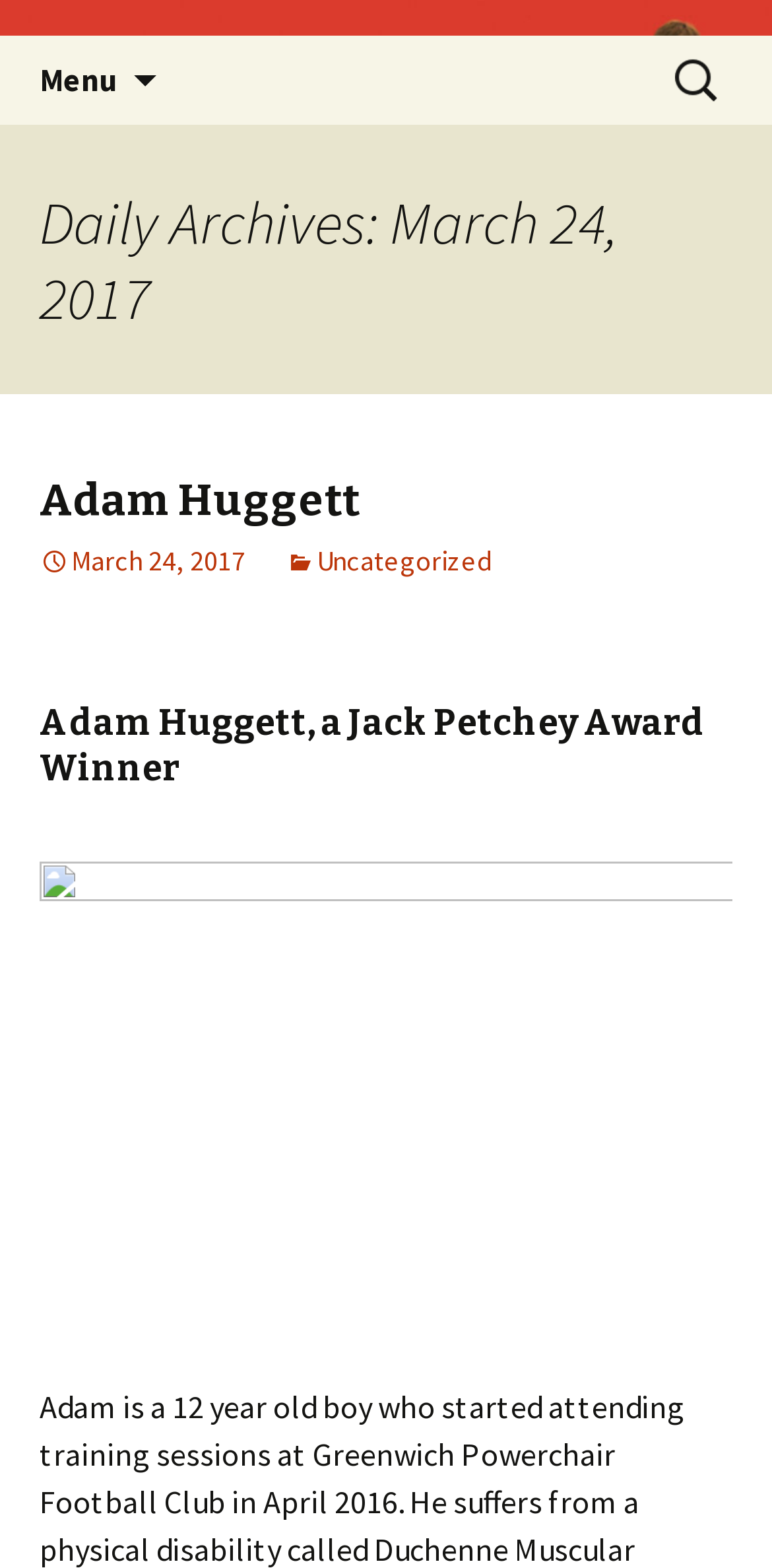What is the category of the article?
Offer a detailed and exhaustive answer to the question.

I found the category by looking at the link ' Uncategorized' which is a sub-element of the HeaderAsNonLandmark element.